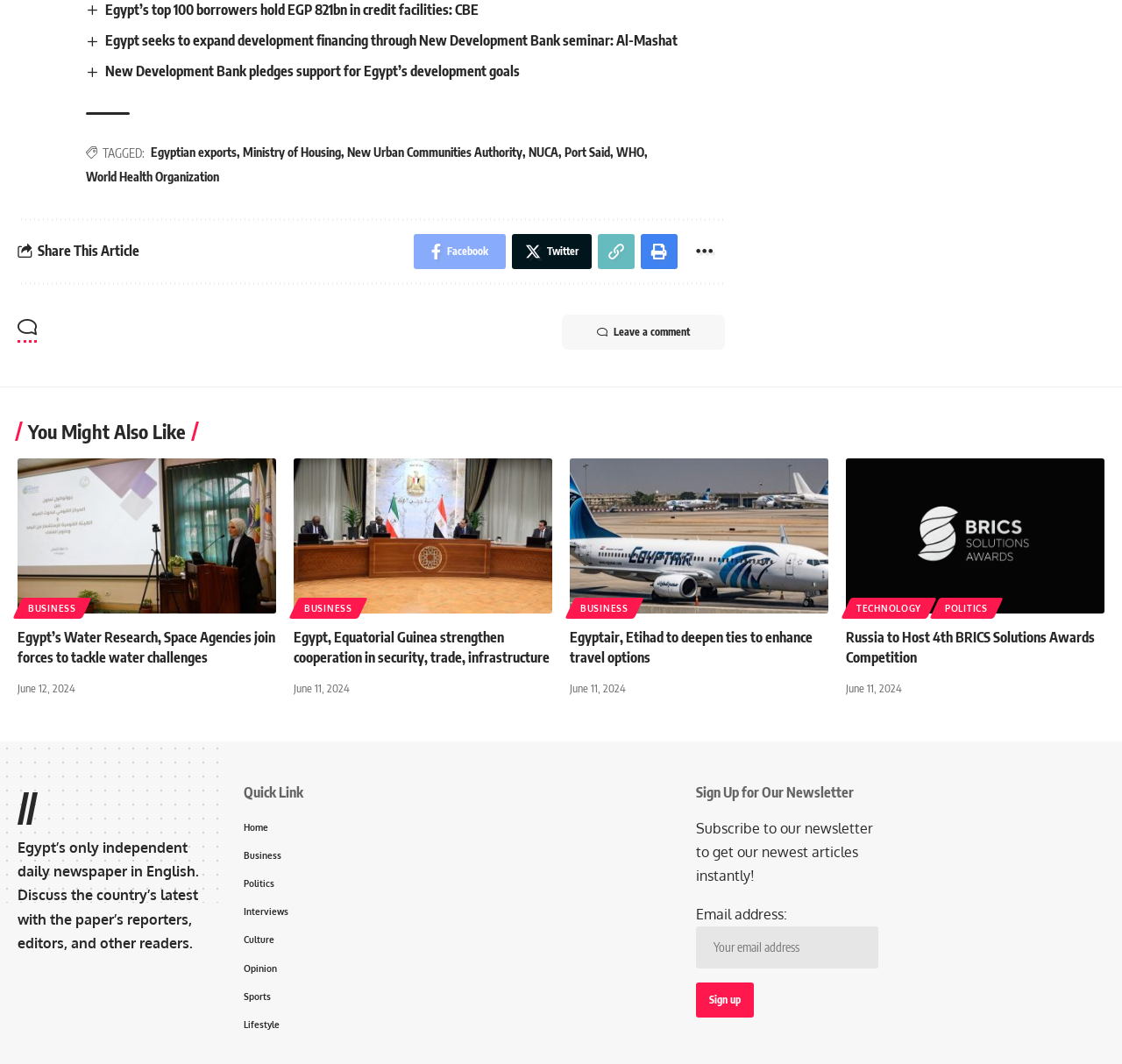Given the element description Ministry of Housing, predict the bounding box coordinates for the UI element in the webpage screenshot. The format should be (top-left x, top-left y, bottom-right x, bottom-right y), and the values should be between 0 and 1.

[0.216, 0.134, 0.306, 0.153]